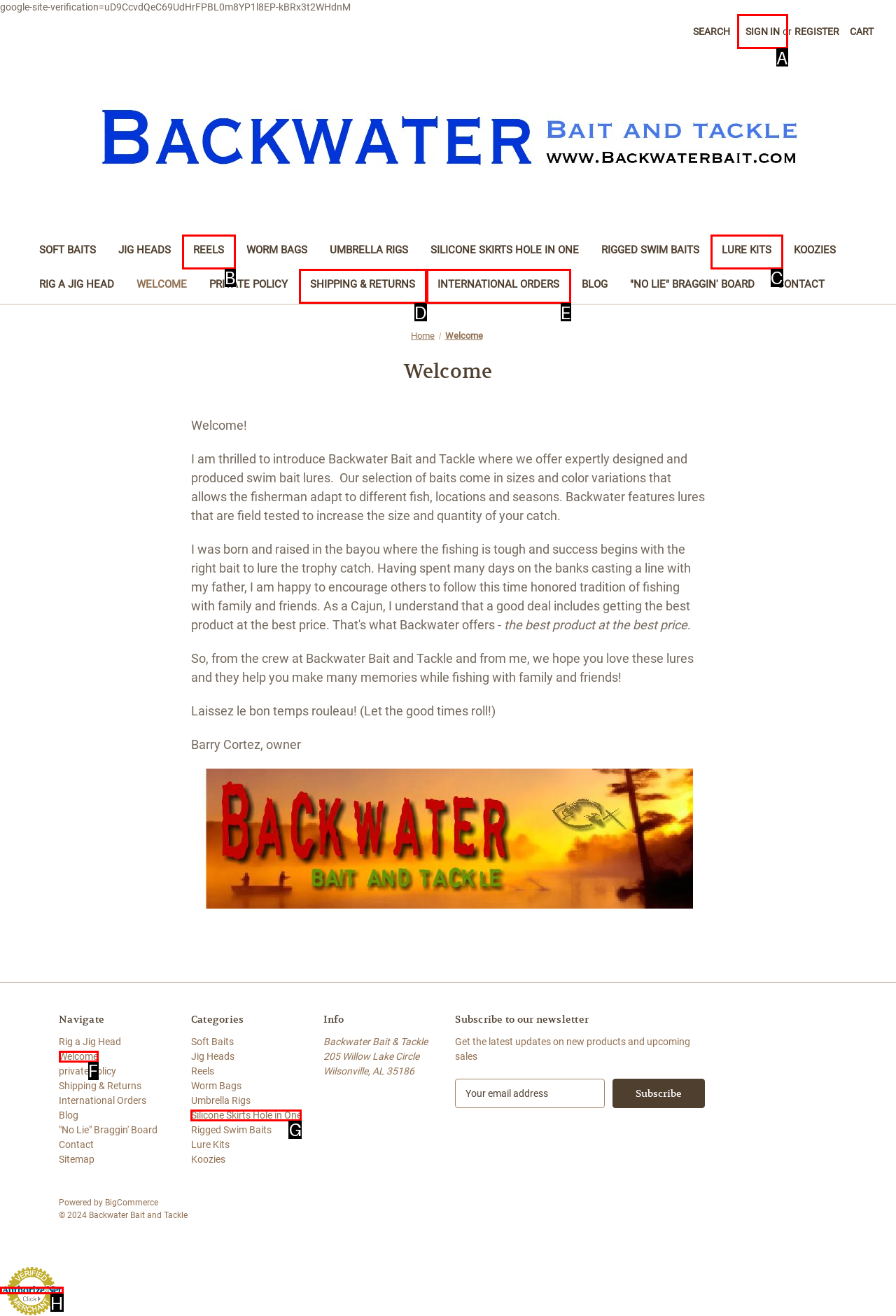Specify which UI element should be clicked to accomplish the task: Sign in. Answer with the letter of the correct choice.

A